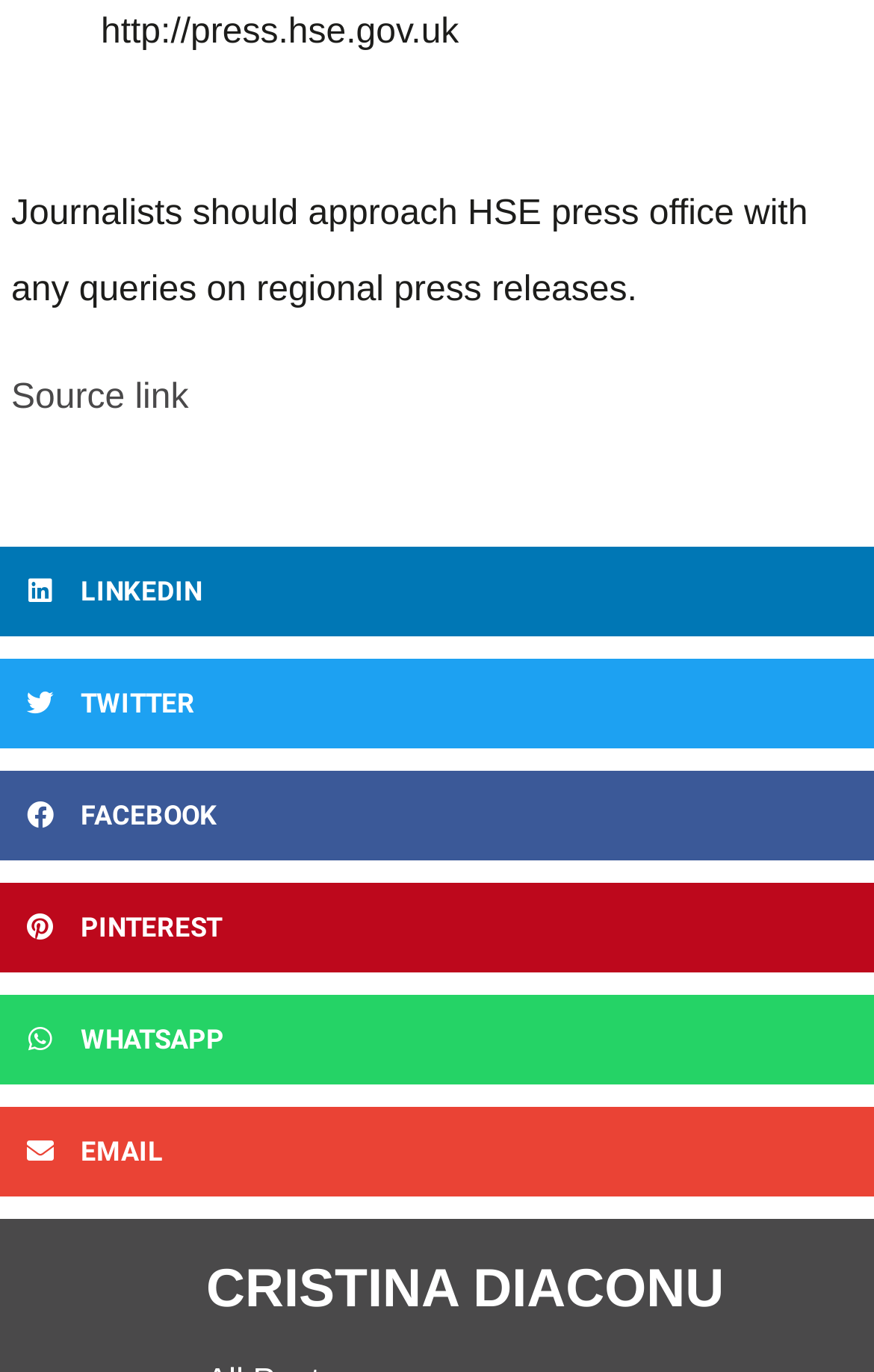Please answer the following question using a single word or phrase: 
What social media platforms can you share content on?

LinkedIn, Twitter, Facebook, Pinterest, WhatsApp, Email